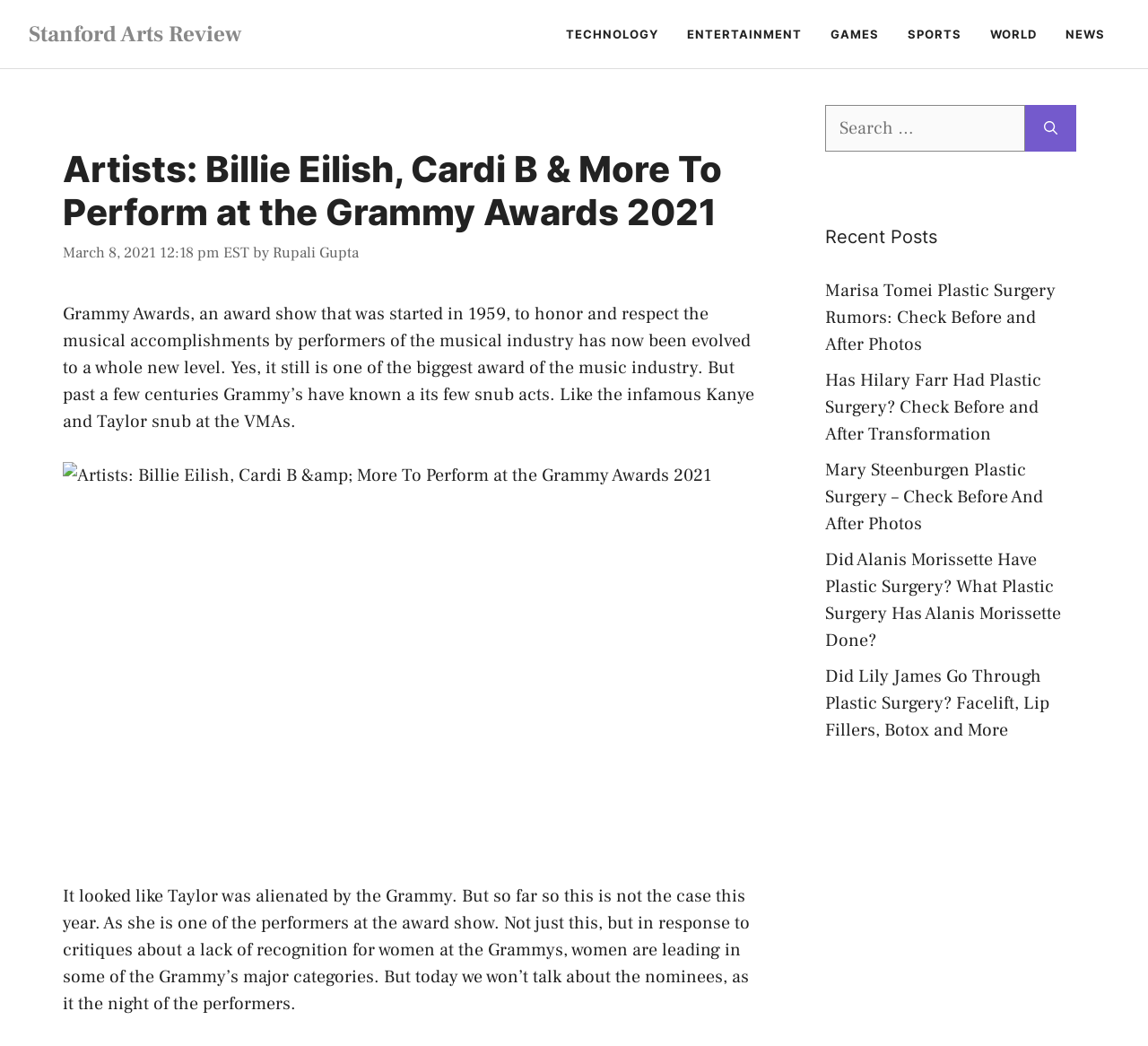Determine the bounding box coordinates for the area that should be clicked to carry out the following instruction: "Click on the TECHNOLOGY link".

[0.48, 0.007, 0.586, 0.058]